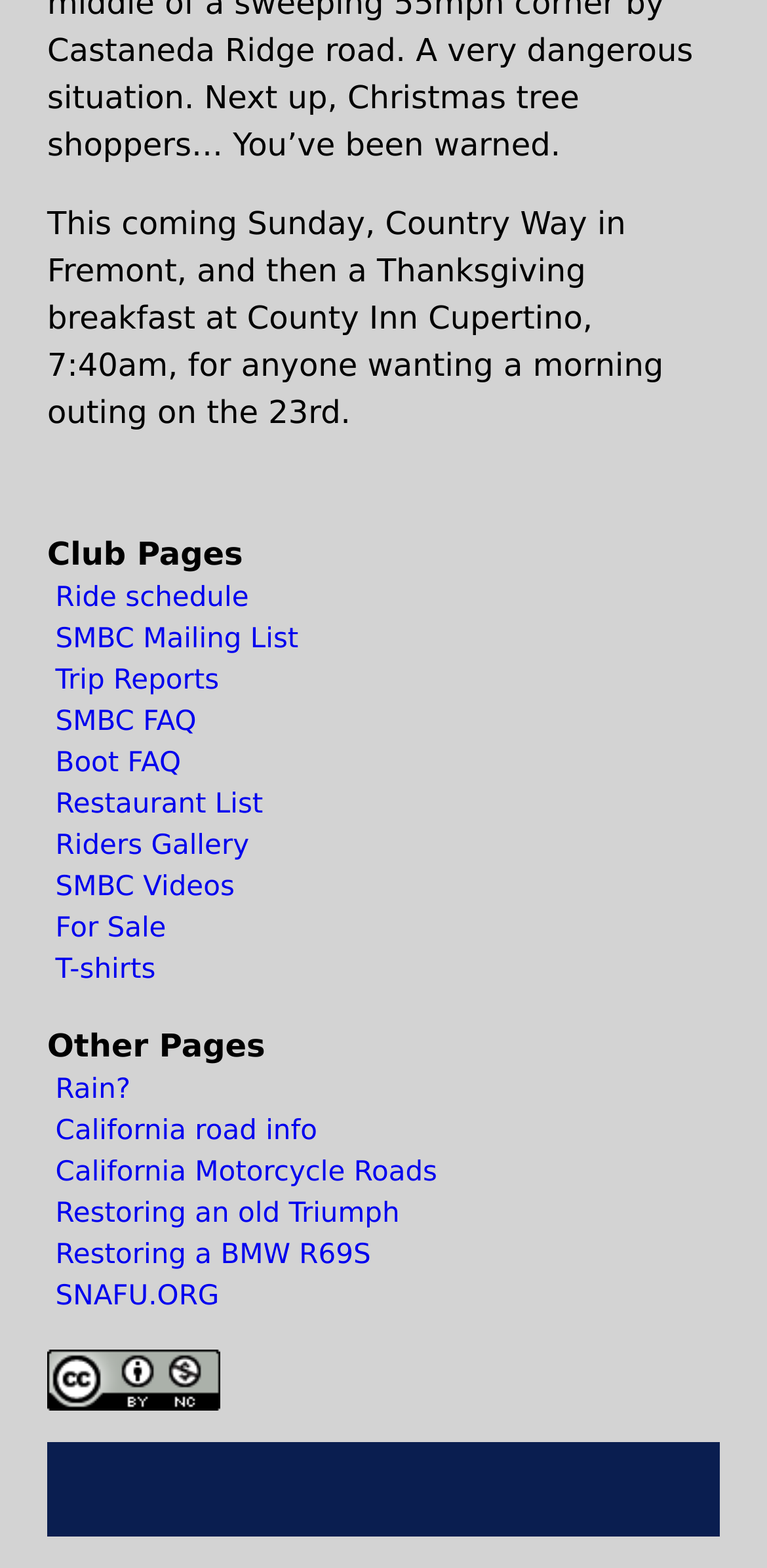Find the coordinates for the bounding box of the element with this description: "Riders Gallery".

[0.062, 0.527, 0.938, 0.553]